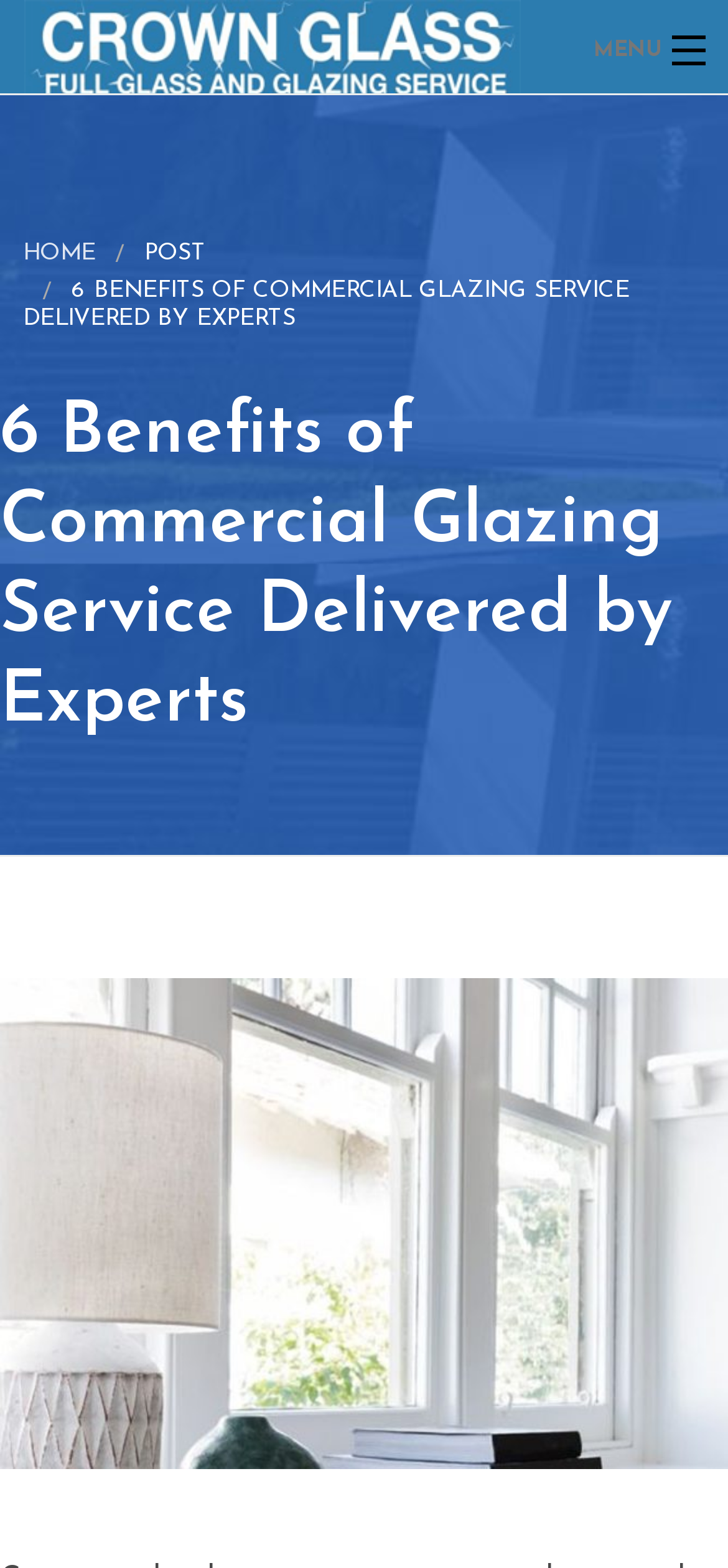What is the main topic of the webpage?
Please provide a single word or phrase answer based on the image.

Commercial Glazing Service